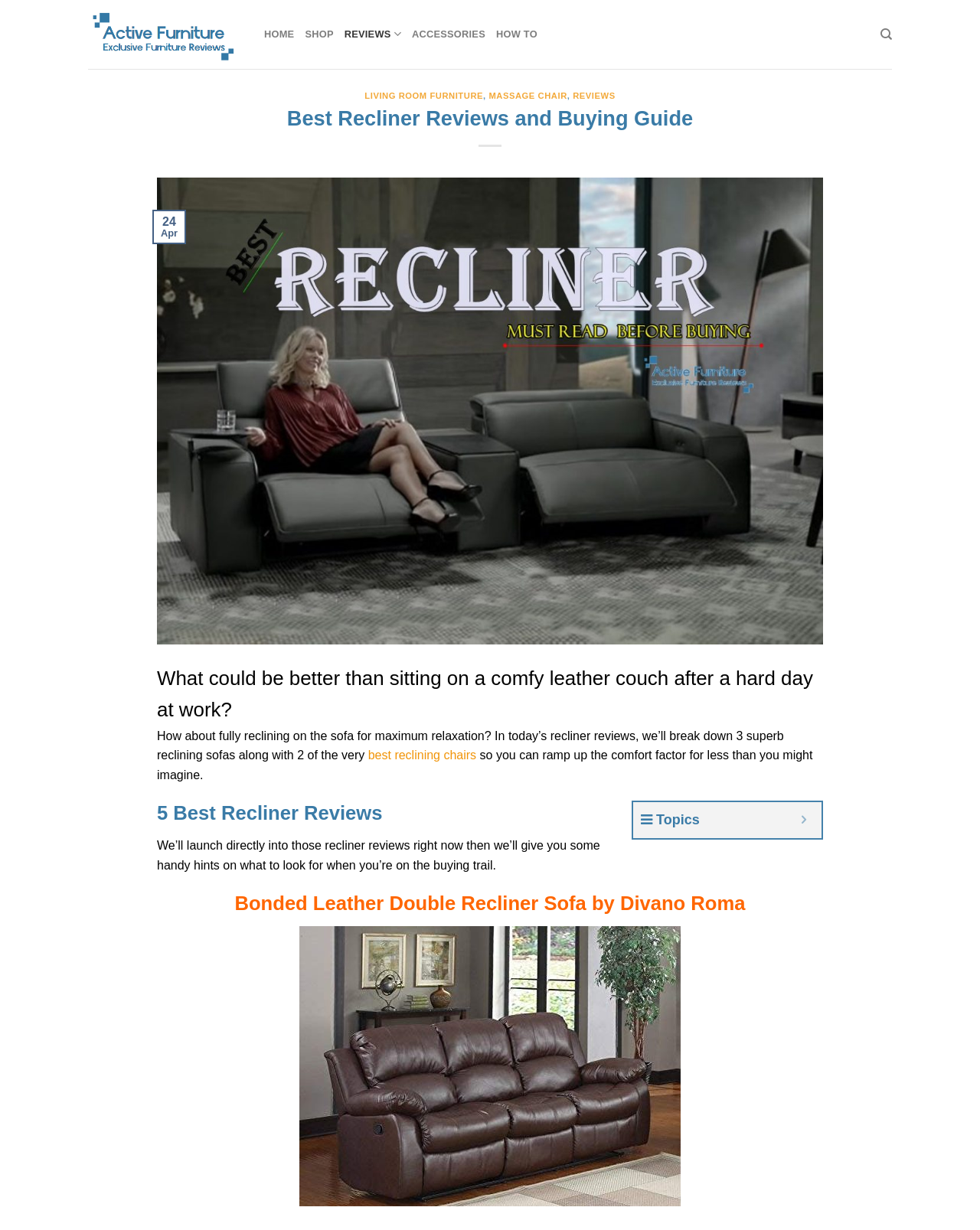Provide your answer in one word or a succinct phrase for the question: 
How many recliner reviews are presented on this webpage?

5